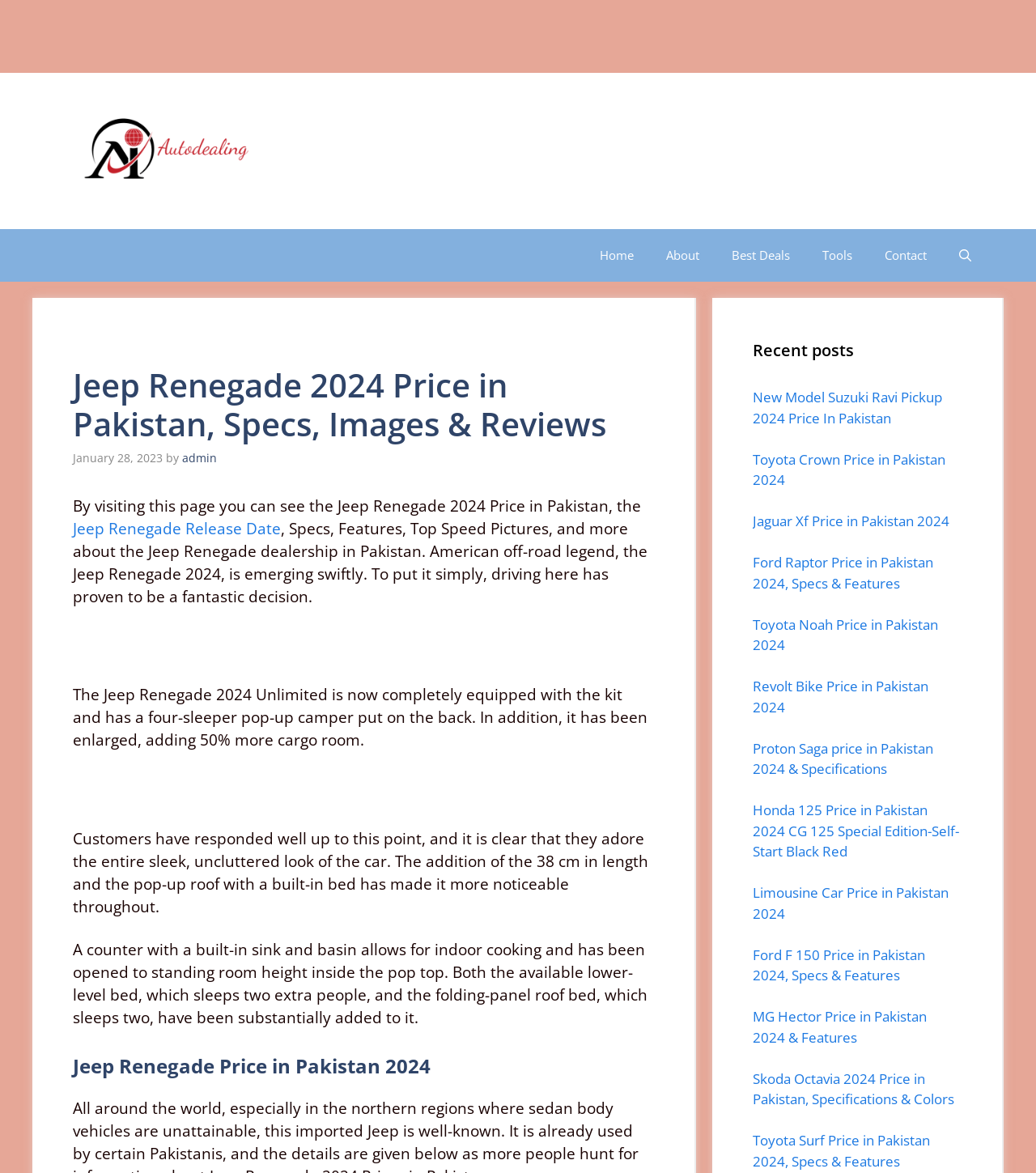Bounding box coordinates are specified in the format (top-left x, top-left y, bottom-right x, bottom-right y). All values are floating point numbers bounded between 0 and 1. Please provide the bounding box coordinate of the region this sentence describes: About

[0.627, 0.195, 0.691, 0.24]